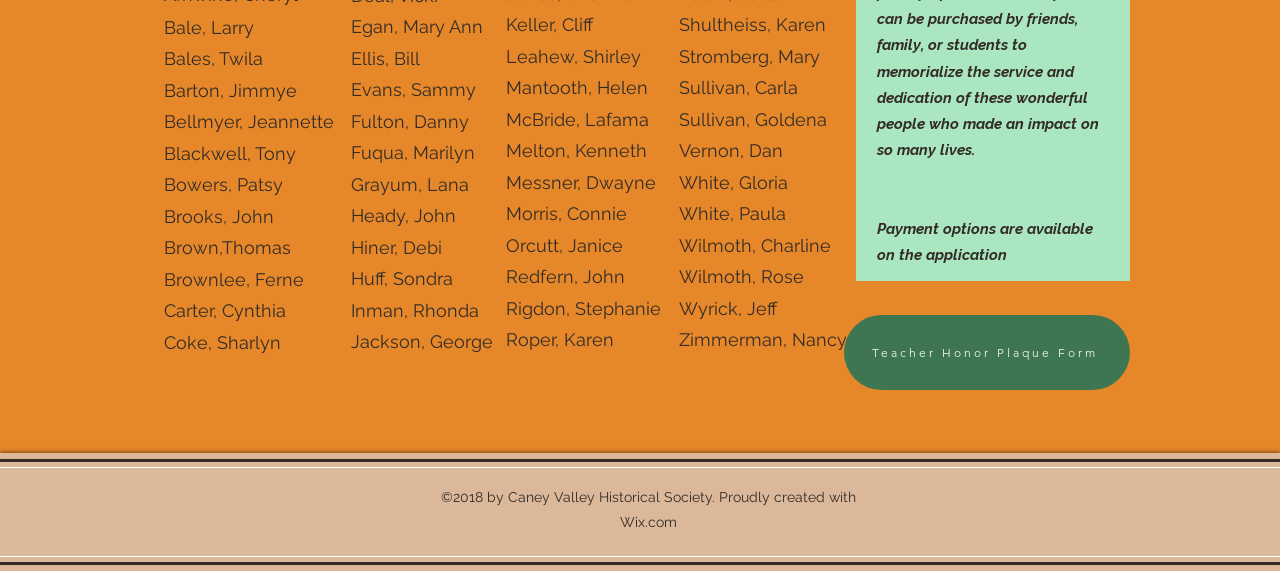What organization created this webpage?
Answer the question based on the image using a single word or a brief phrase.

Caney Valley Historical Society